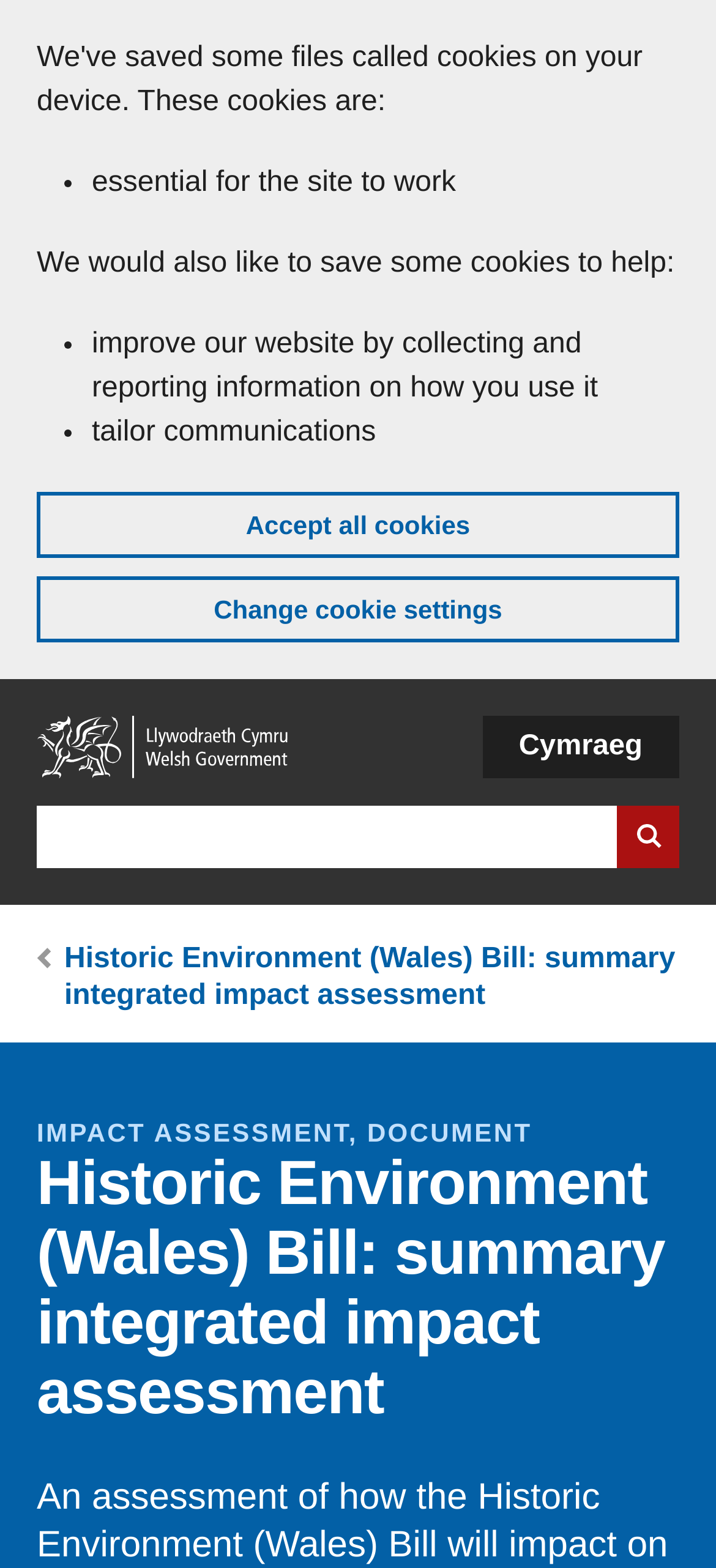Using the given element description, provide the bounding box coordinates (top-left x, top-left y, bottom-right x, bottom-right y) for the corresponding UI element in the screenshot: Cymraeg

[0.673, 0.456, 0.949, 0.496]